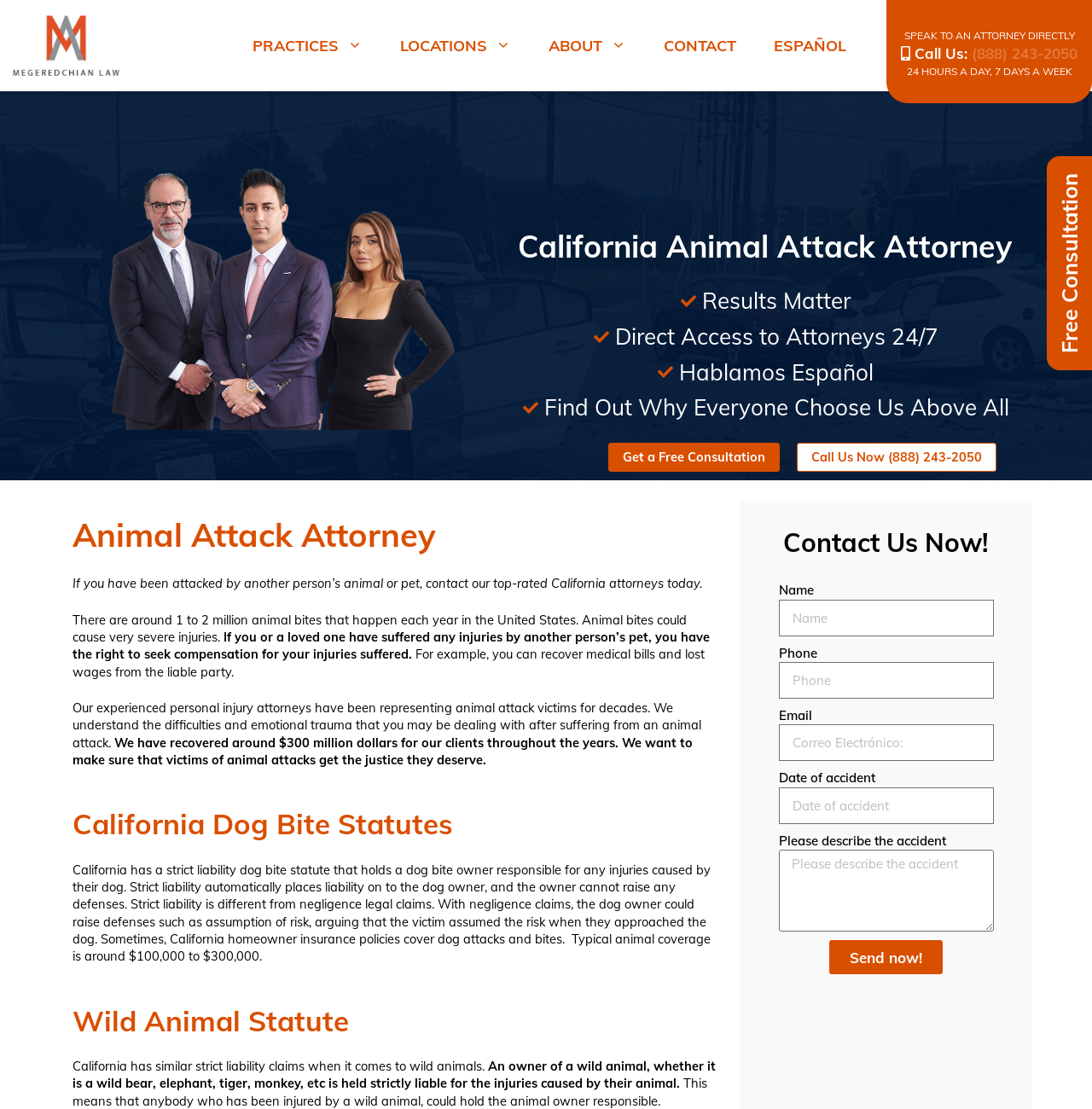What type of injuries can be recovered from an animal attack?
Look at the image and answer the question using a single word or phrase.

Medical bills and lost wages